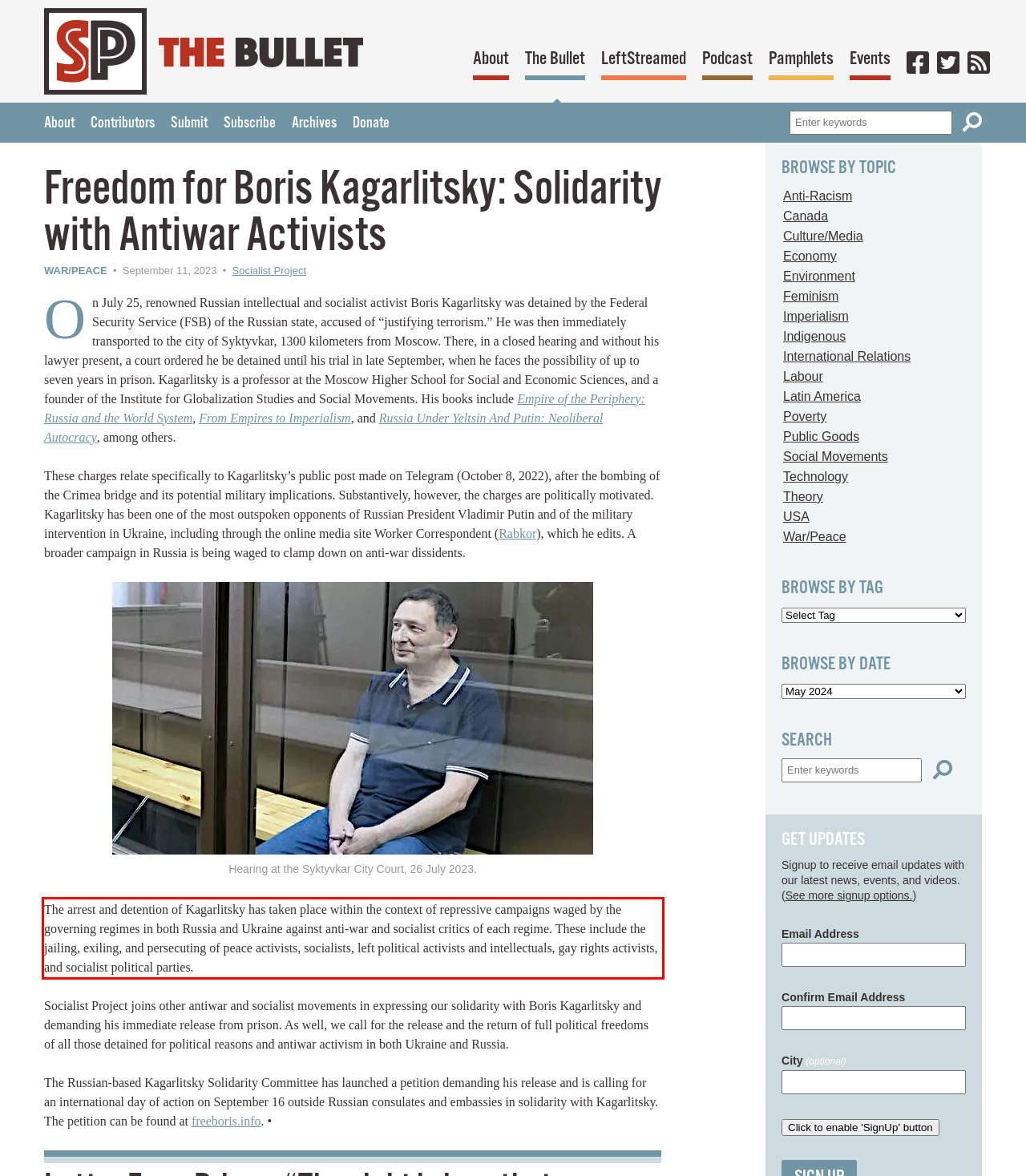You have a screenshot of a webpage with a UI element highlighted by a red bounding box. Use OCR to obtain the text within this highlighted area.

The arrest and detention of Kagarlitsky has taken place within the context of repressive campaigns waged by the governing regimes in both Russia and Ukraine against anti-war and socialist critics of each regime. These include the jailing, exiling, and persecuting of peace activists, socialists, left political activists and intellectuals, gay rights activists, and socialist political parties.